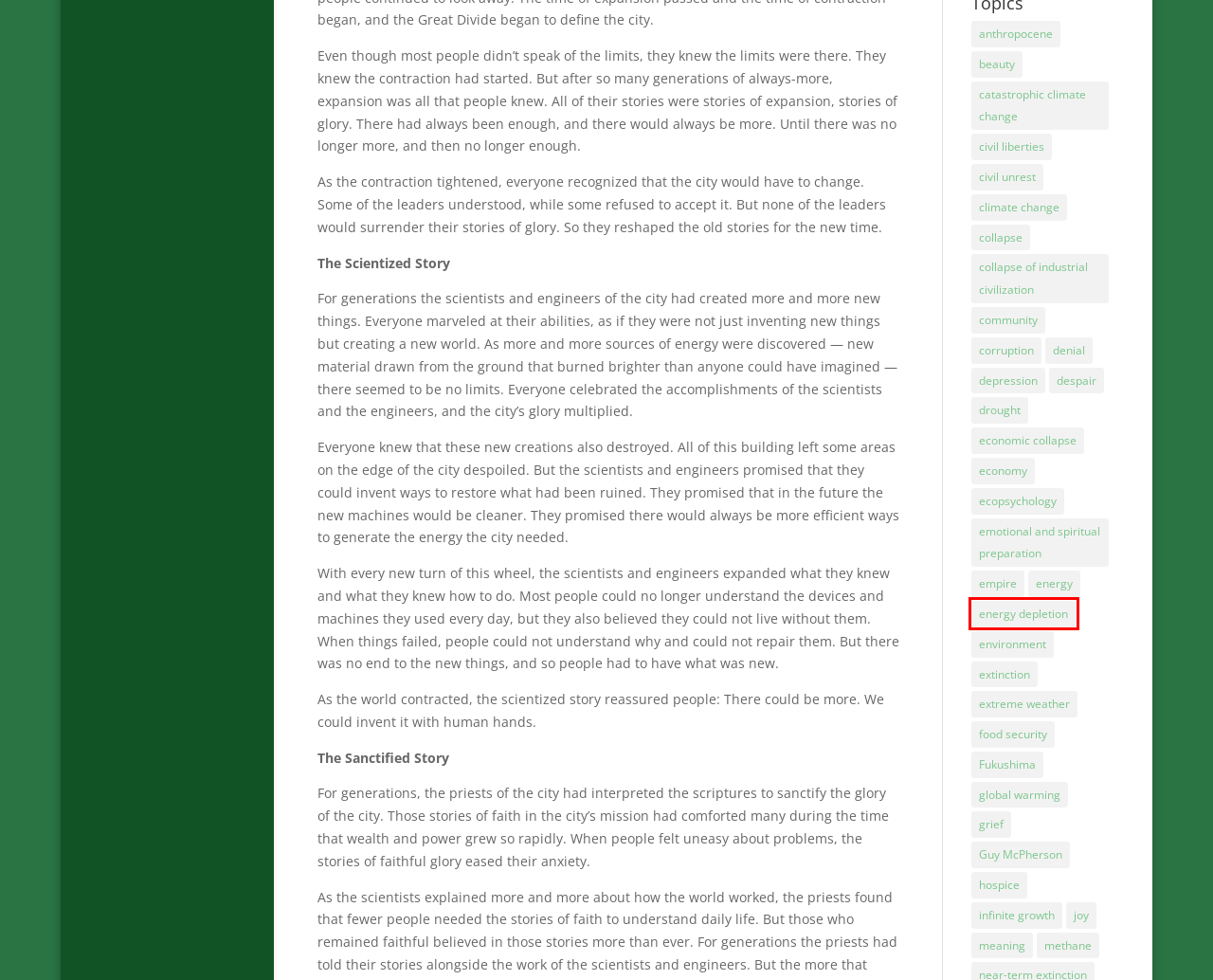A screenshot of a webpage is given with a red bounding box around a UI element. Choose the description that best matches the new webpage shown after clicking the element within the red bounding box. Here are the candidates:
A. catastrophic climate change | Carolyn Baker
B. food security | Carolyn Baker
C. joy | Carolyn Baker
D. economy | Carolyn Baker
E. corruption | Carolyn Baker
F. energy depletion | Carolyn Baker
G. extinction | Carolyn Baker
H. economic collapse | Carolyn Baker

F